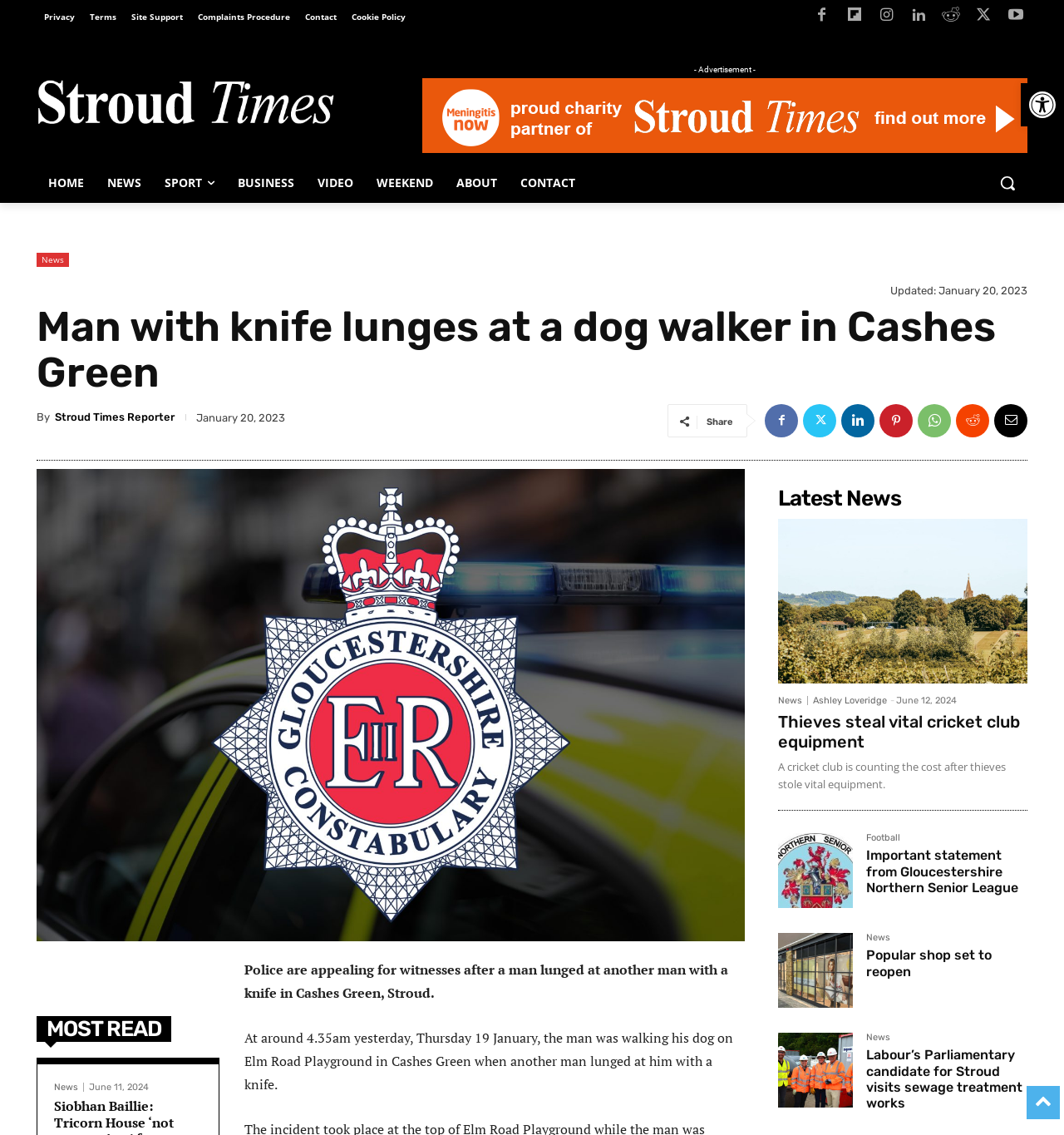What is the name of the charity mentioned in the article?
Please give a detailed and elaborate answer to the question based on the image.

I found the answer by looking at the image description of the charity logo, which mentions 'Meningitis Now is the UK's largest meningitis charity, offering support, funding research and raising awareness.'